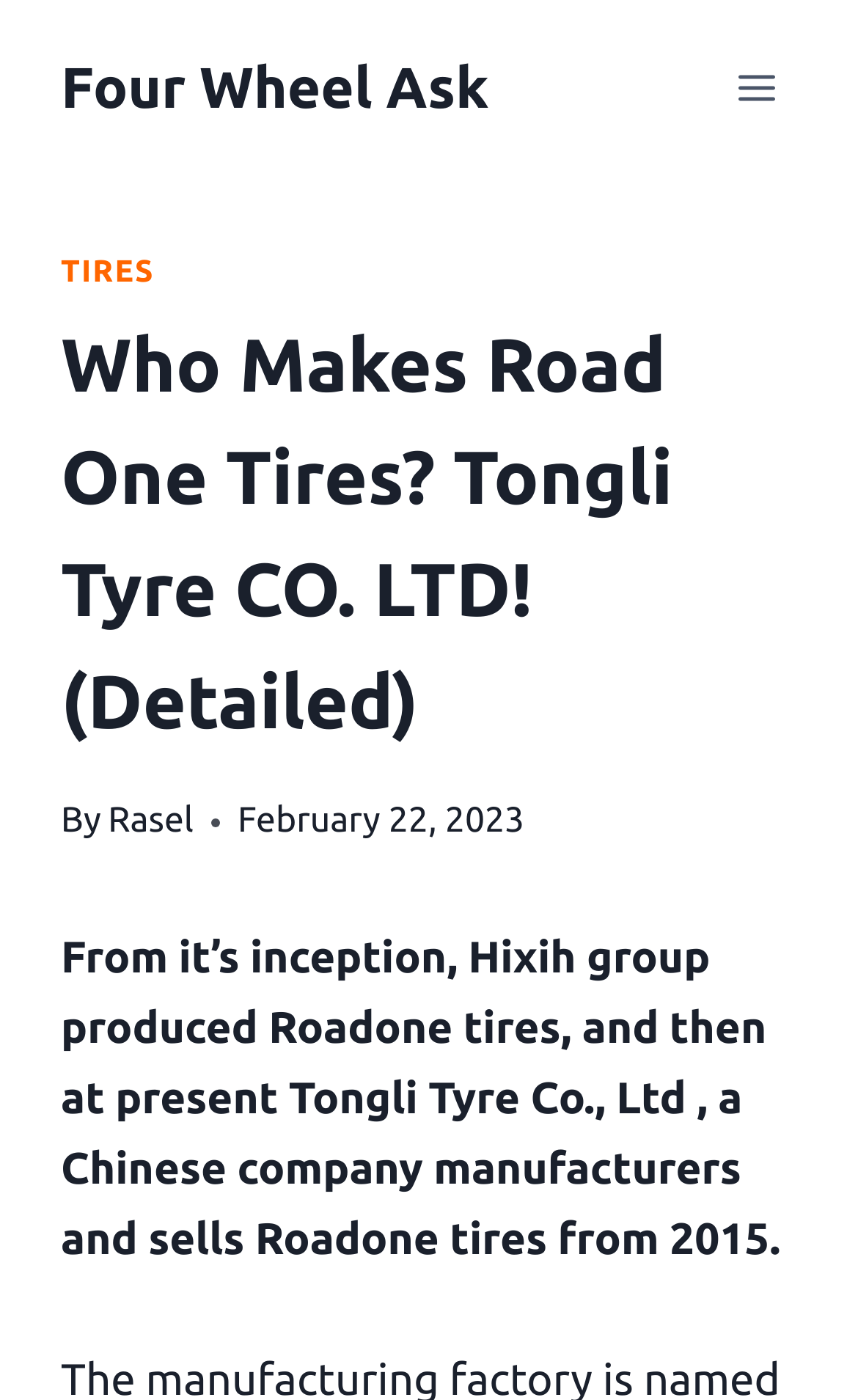What is the current manufacturer of Roadone tires?
Please ensure your answer is as detailed and informative as possible.

The webpage states that '...and then at present Tongli Tyre Co., Ltd, a Chinese company manufacturers and sells Roadone tires from 2015.' which implies that Tongli Tyre Co., Ltd is the current manufacturer of Roadone tires.